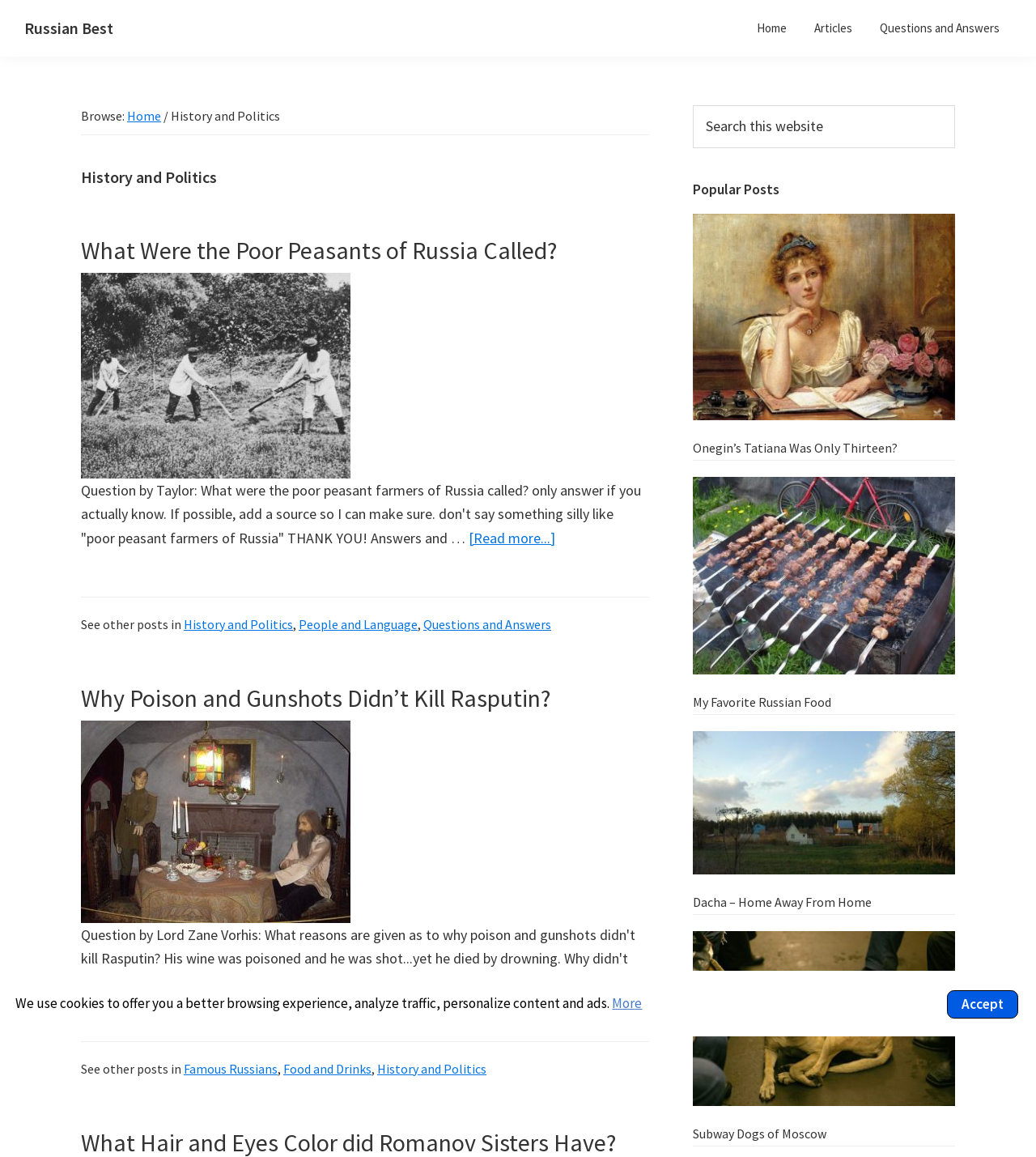Using the description: "Subway Dogs of Moscow", identify the bounding box of the corresponding UI element in the screenshot.

[0.669, 0.973, 0.798, 0.987]